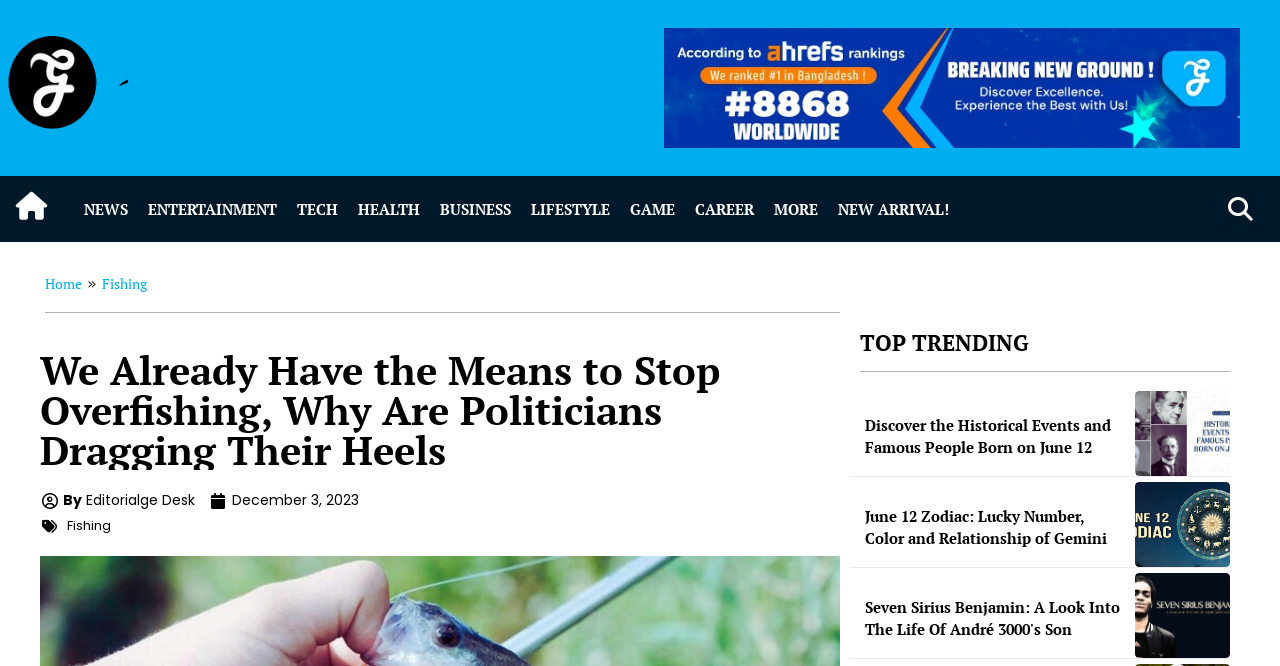Please locate the bounding box coordinates of the element that should be clicked to achieve the given instruction: "Learn about fishing".

[0.08, 0.412, 0.115, 0.44]